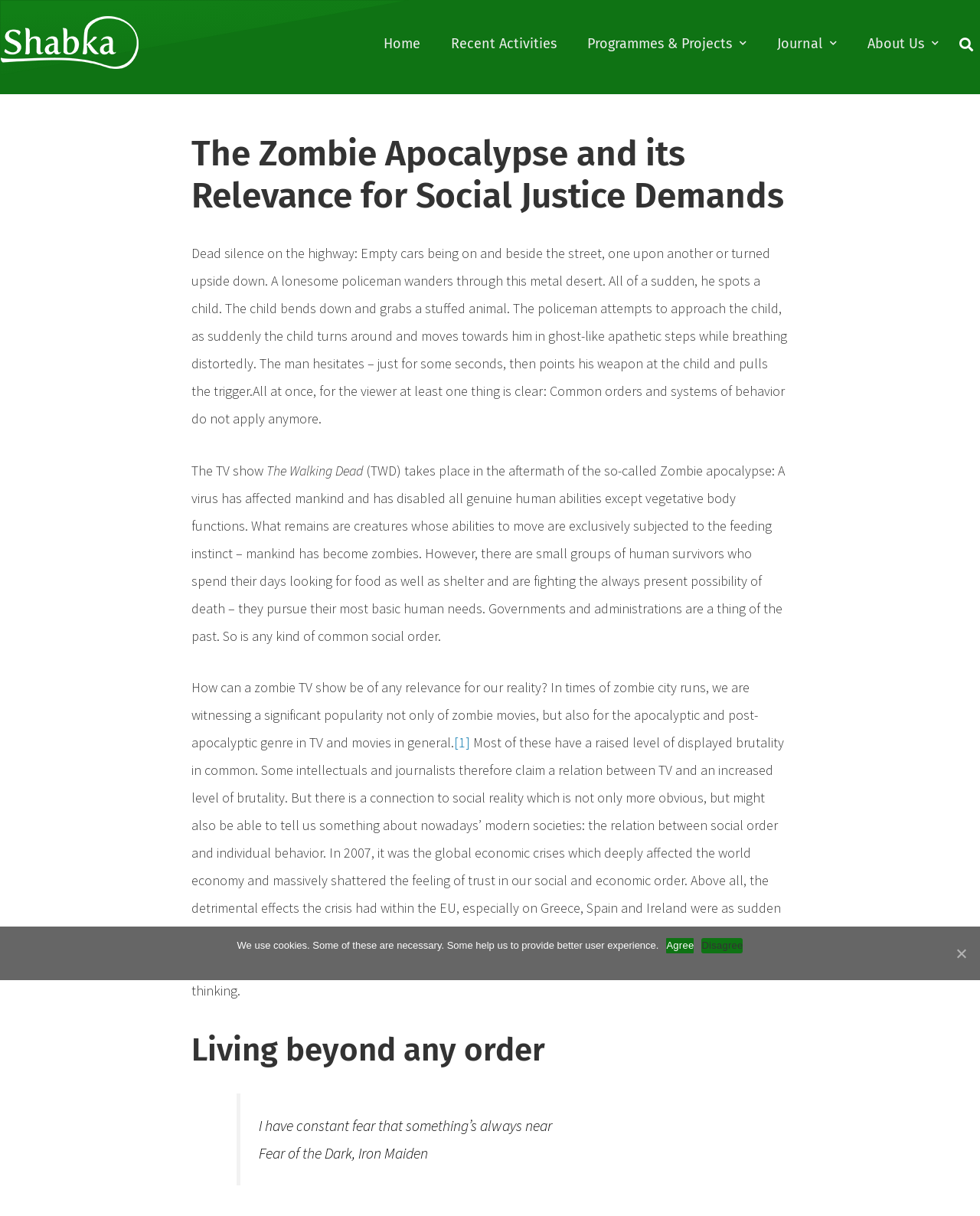Using the webpage screenshot, locate the HTML element that fits the following description and provide its bounding box: "Programmes & Projects".

[0.584, 0.021, 0.777, 0.05]